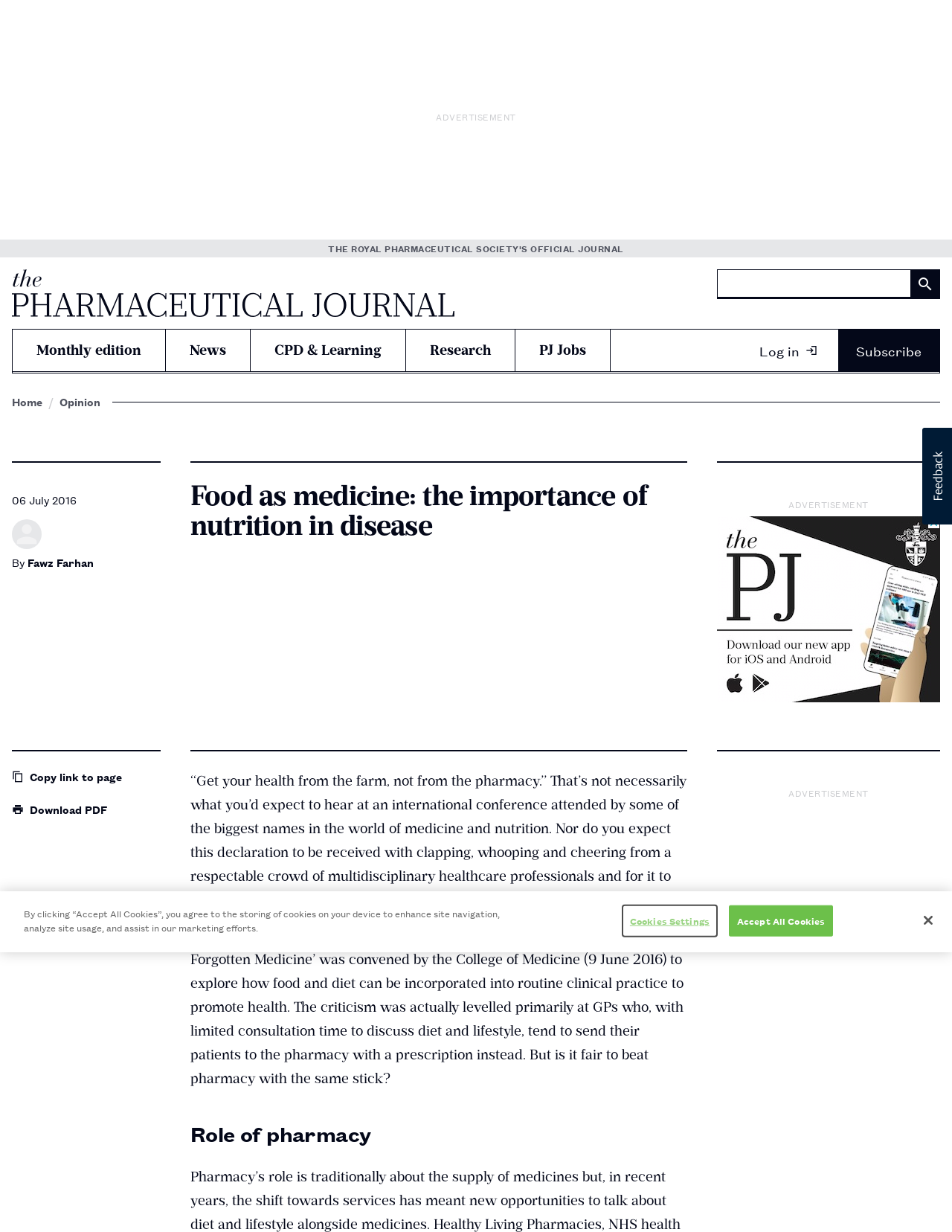Describe the entire webpage, focusing on both content and design.

The webpage is from The Pharmaceutical Journal, a publication from the Royal Pharmaceutical Society. At the top, there is a PJ logo on the left, accompanied by a search bar and a search button on the right. Below the logo, there are several links to different sections of the website, including "Monthly edition", "News", "CPD & Learning", "Research", "PJ Jobs", "Log in", and "Subscribe".

The main content of the page is an article titled "Food as medicine: the importance of nutrition in disease". The article has a heading, followed by the publication date "06 July 2016" and the author's name "Fawz Farhan". The article text is divided into several paragraphs, discussing the role of food and diet in promoting health and criticizing the tendency of GPs to prescribe medication instead of discussing diet and lifestyle with patients.

On the right side of the article, there are two advertisements, one above the other. There are also several buttons at the top and bottom of the article, including "copy", "print", and "Usabilla Feedback Button". A dialog box is located at the bottom of the page, asking users to accept cookies for site navigation, analysis, and marketing efforts.